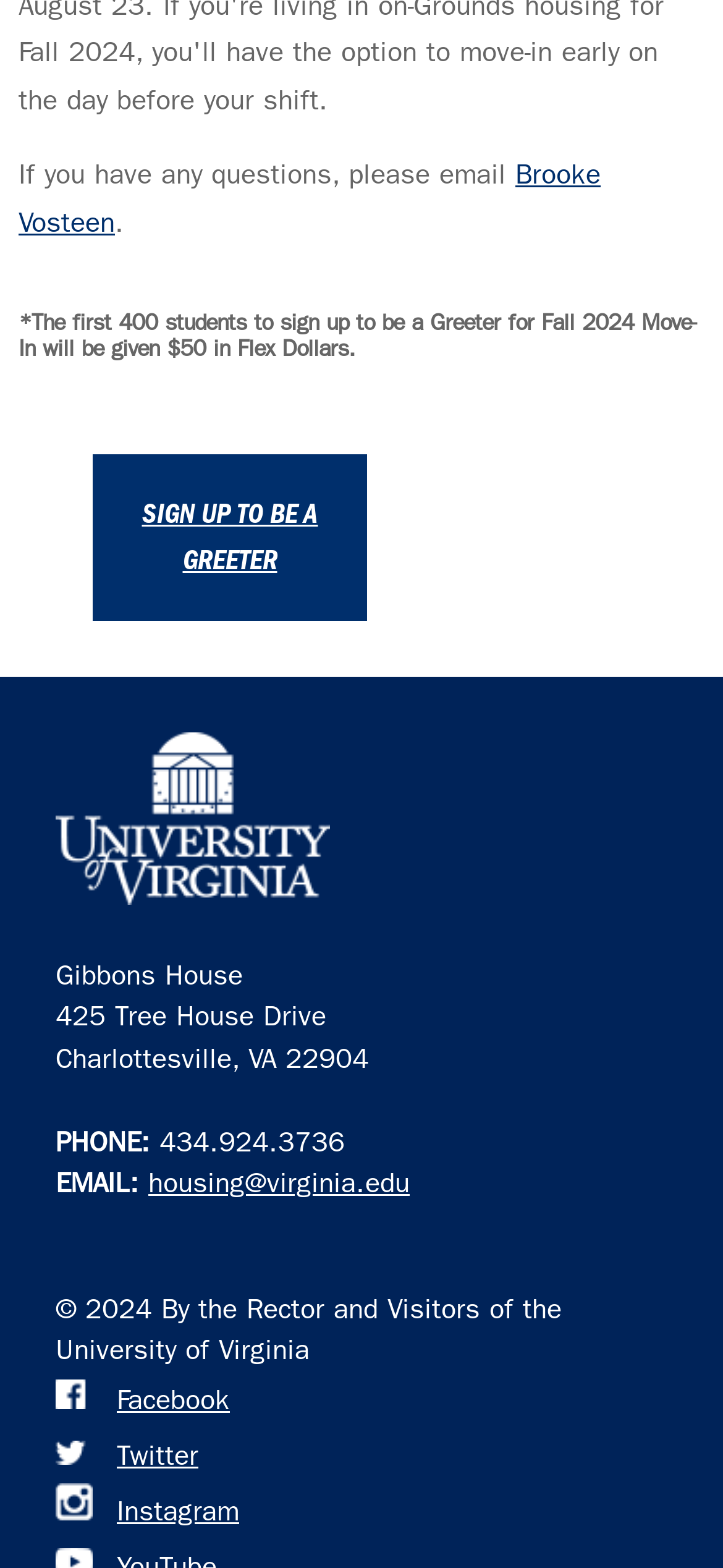Please respond to the question using a single word or phrase:
What is the address of Gibbons House?

425 Tree House Drive